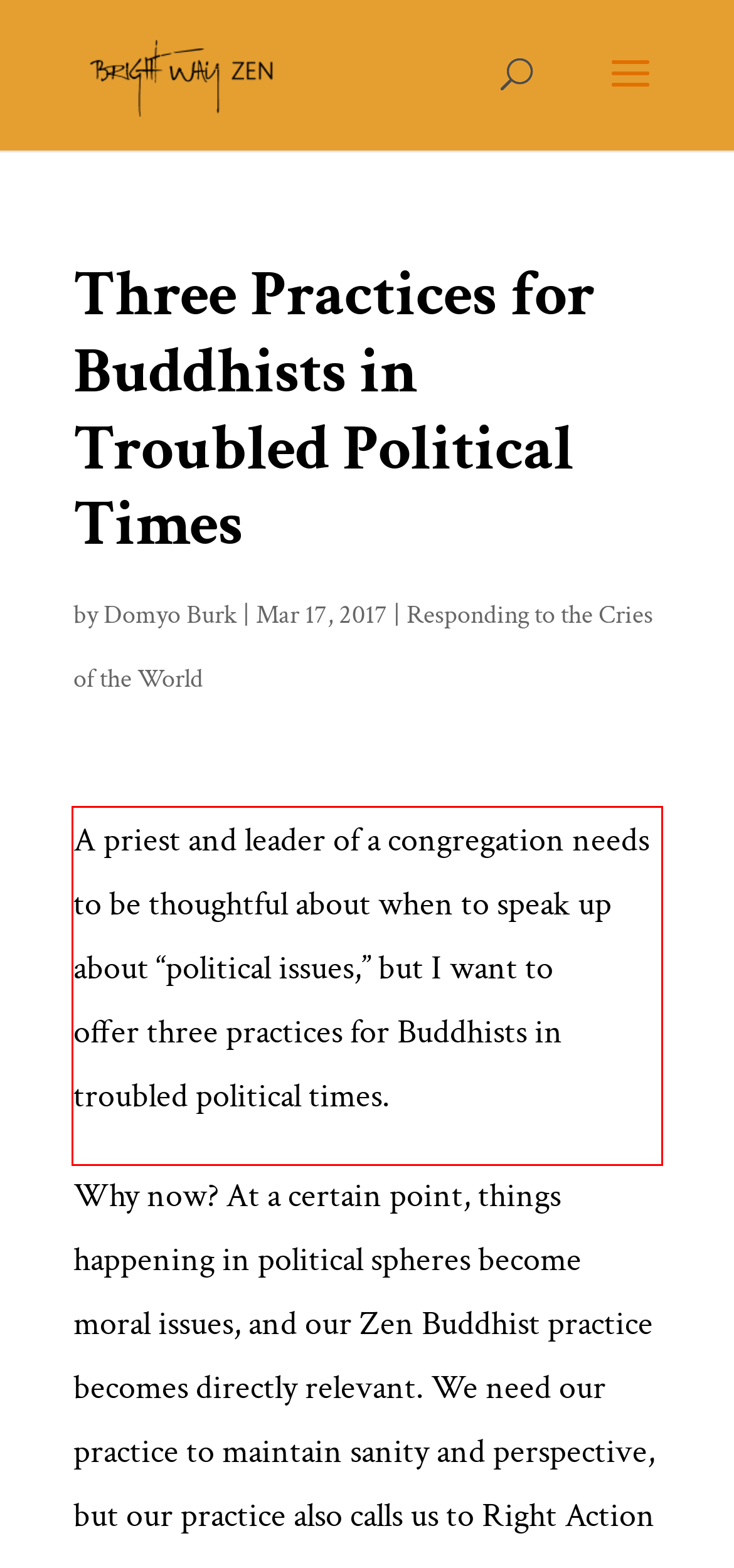Please perform OCR on the UI element surrounded by the red bounding box in the given webpage screenshot and extract its text content.

A priest and leader of a congregation needs to be thoughtful about when to speak up about “political issues,” but I want to offer three practices for Buddhists in troubled political times.